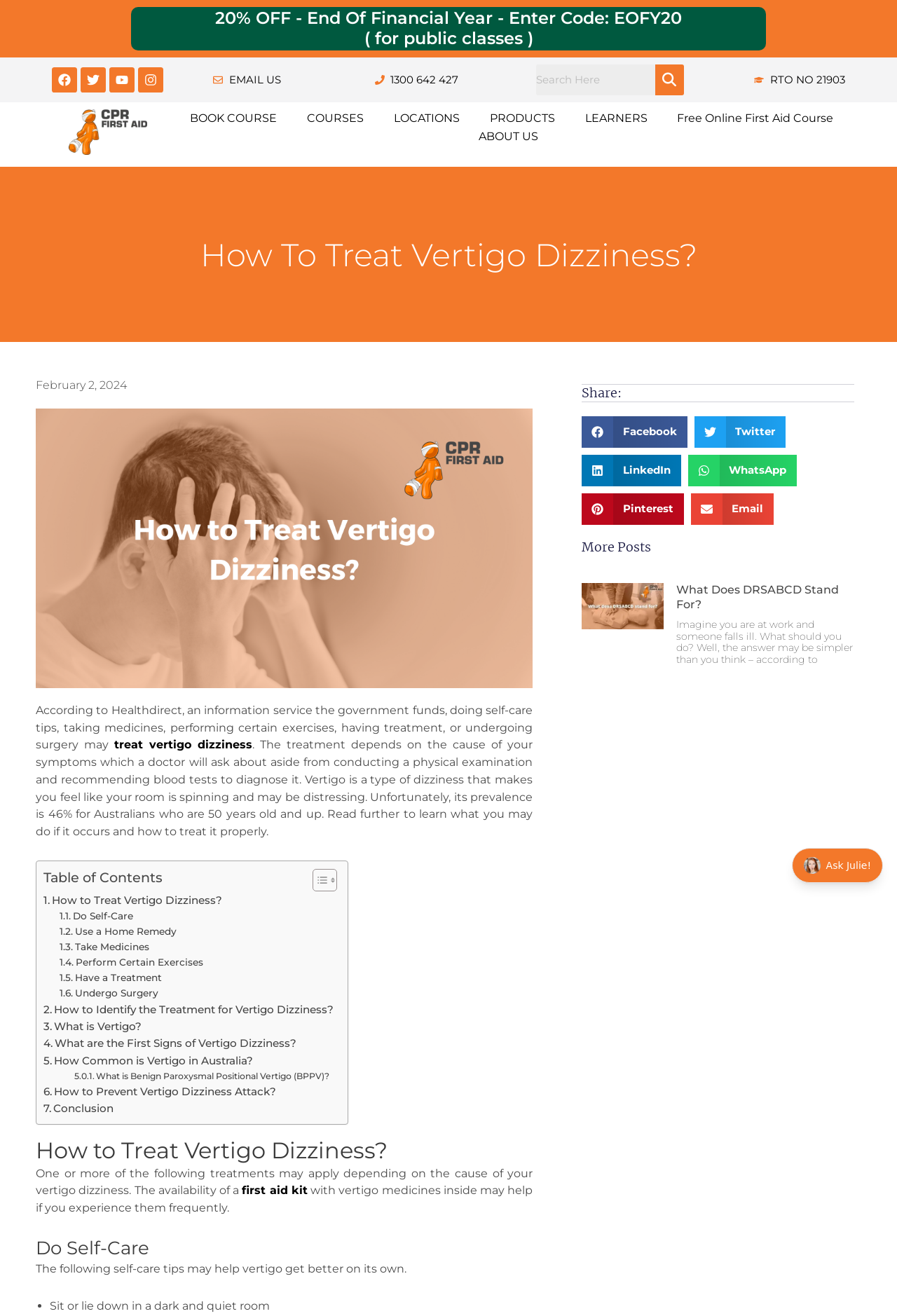What is the recommended action for frequent vertigo attacks?
Kindly answer the question with as much detail as you can.

According to the webpage, if you experience vertigo attacks frequently, it is recommended to keep a first aid kit with vertigo medicines inside. This can help alleviate symptoms and provide quick relief.